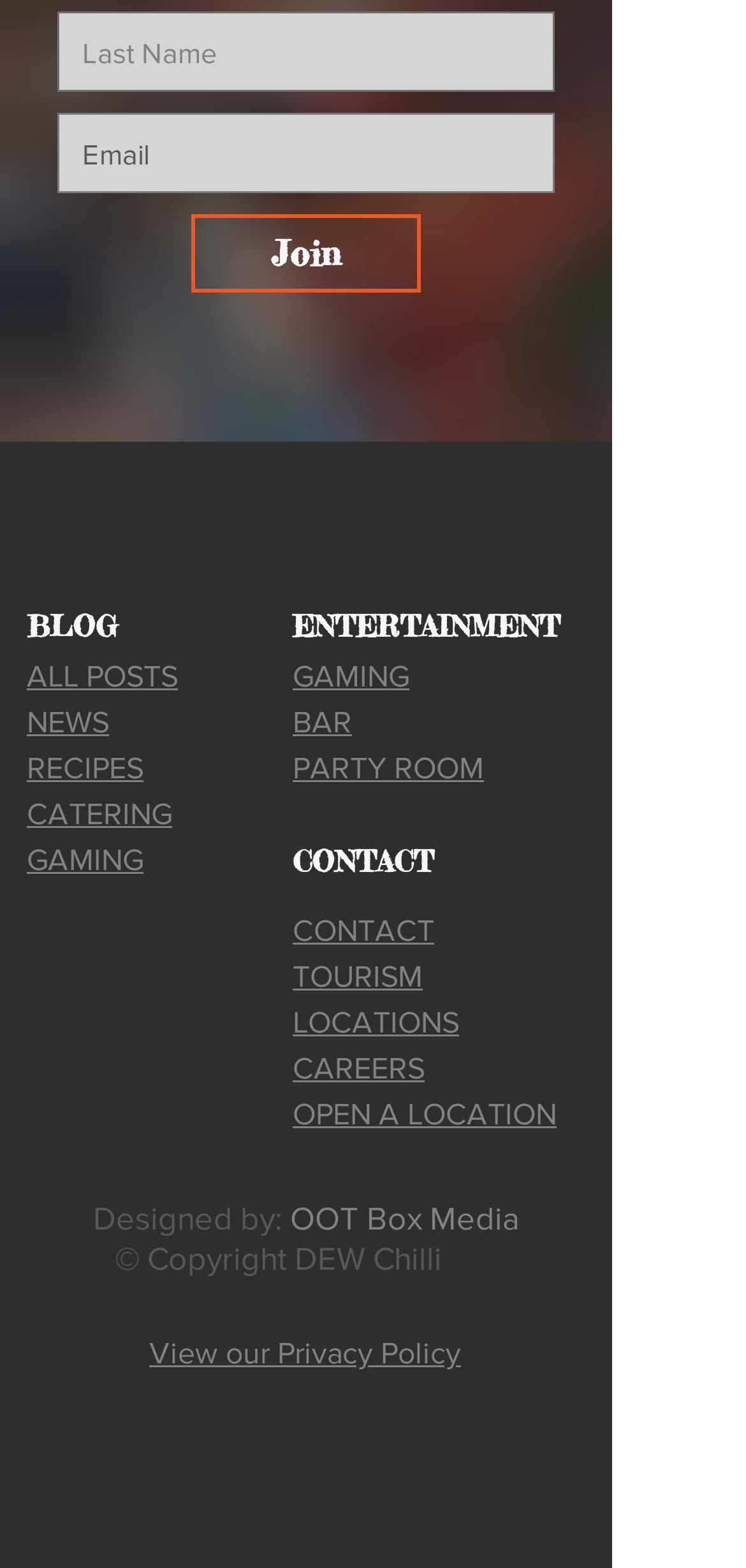Please determine the bounding box coordinates for the element that should be clicked to follow these instructions: "Learn about gelatin free fish oil tablets".

None